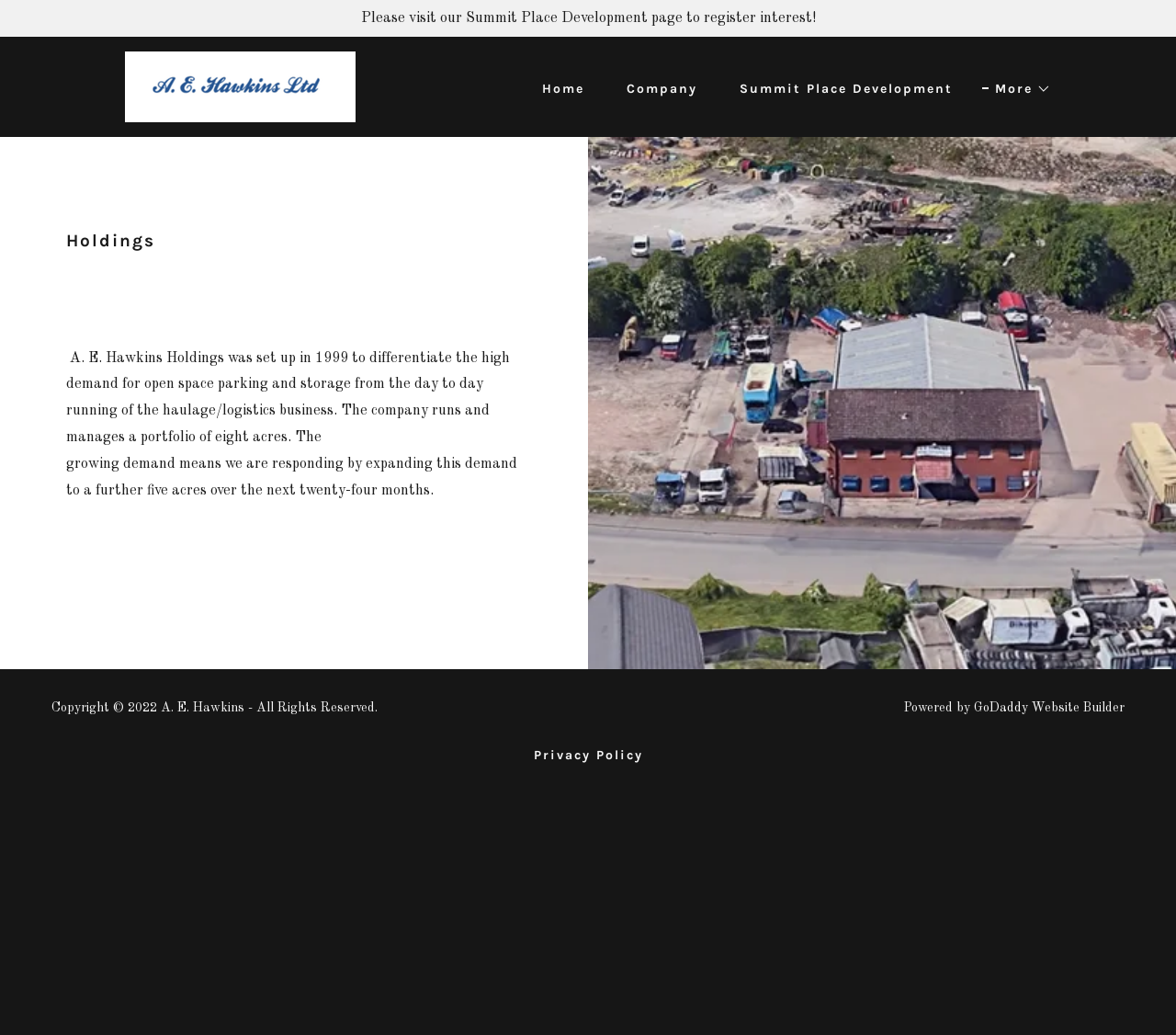What is the name of the company?
From the screenshot, supply a one-word or short-phrase answer.

A. E. Hawkins Holdings